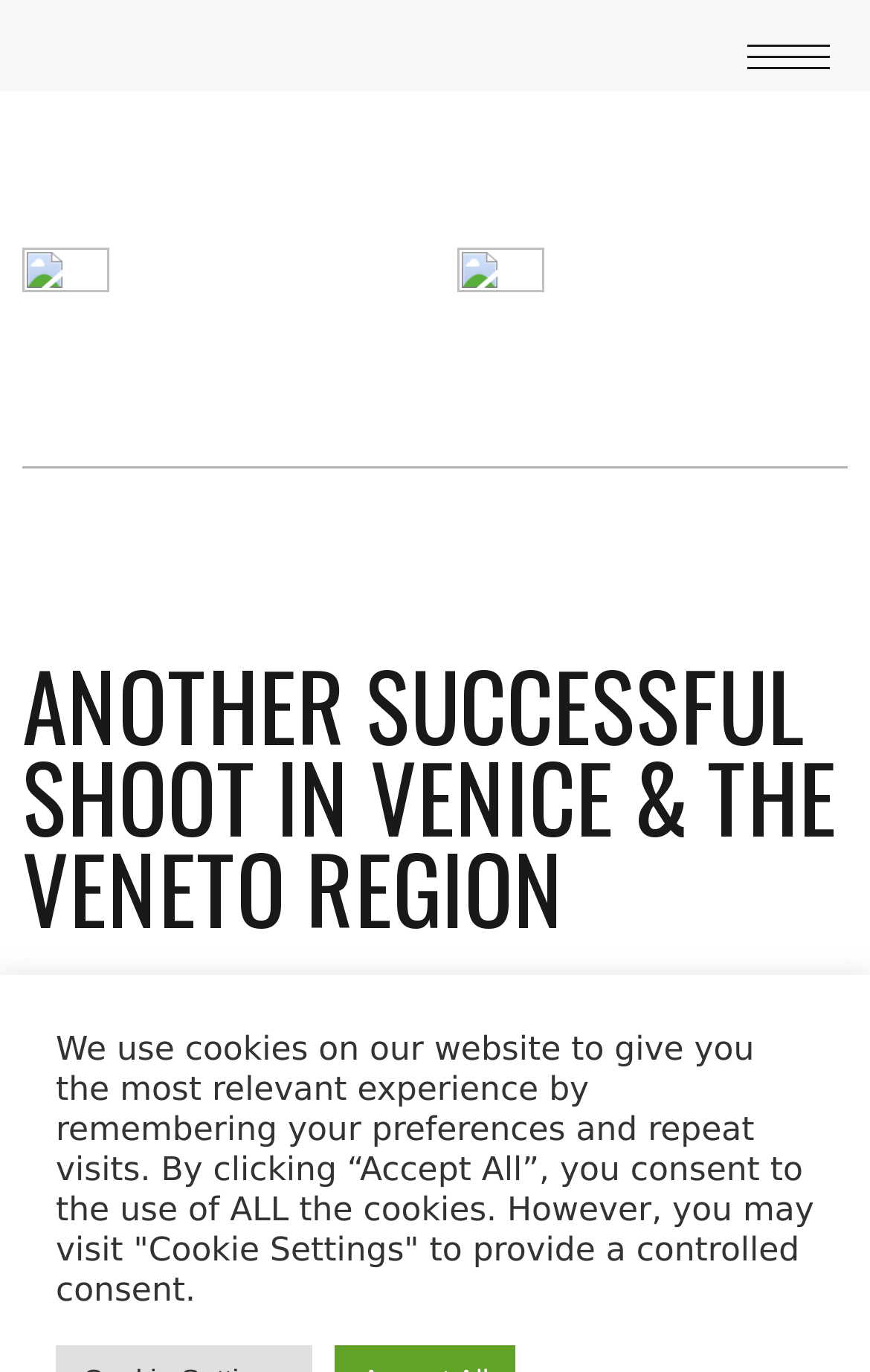Determine the bounding box for the described HTML element: "title="Custom Textiles"". Ensure the coordinates are four float numbers between 0 and 1 in the format [left, top, right, bottom].

None